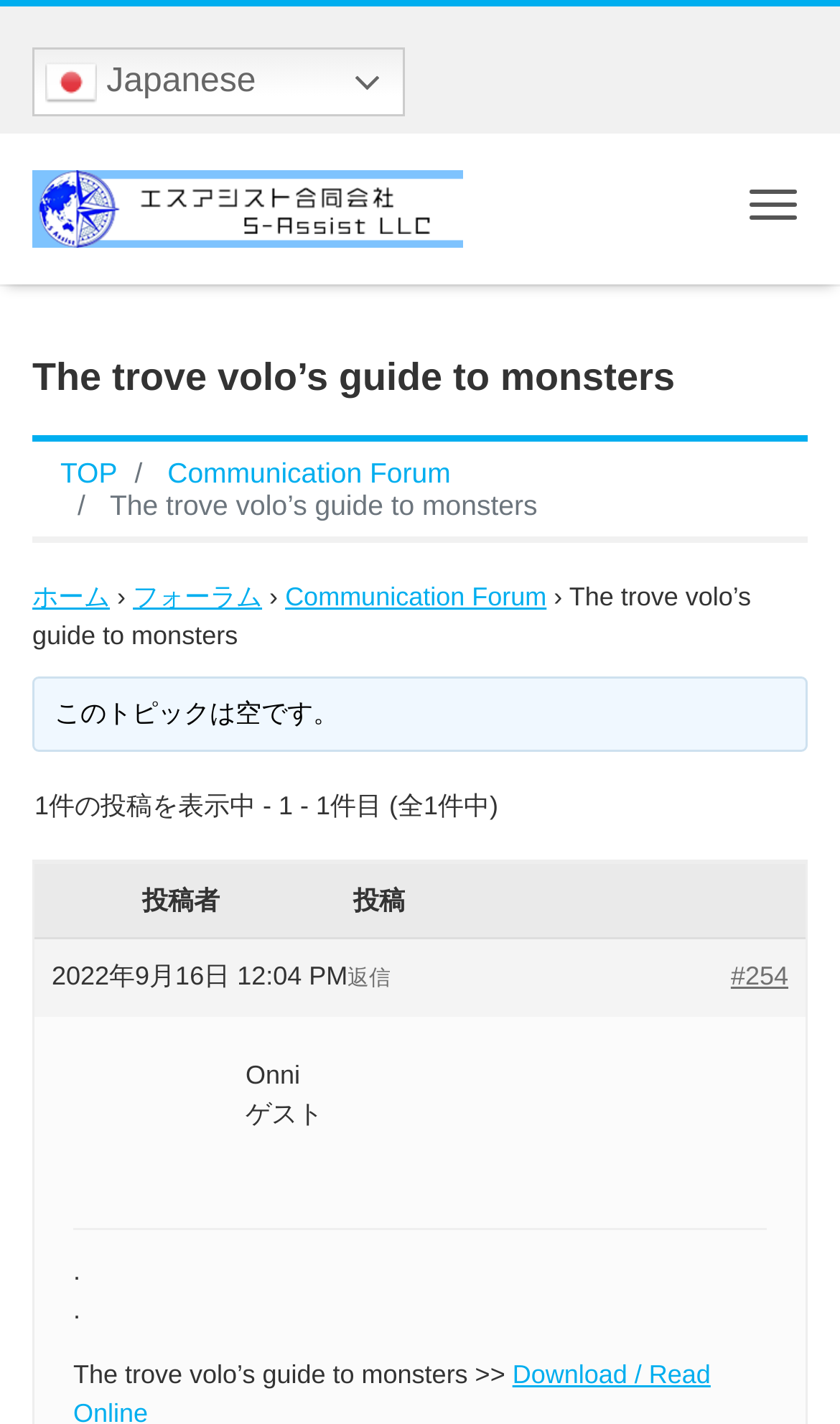Show me the bounding box coordinates of the clickable region to achieve the task as per the instruction: "View the communication forum".

[0.199, 0.32, 0.537, 0.343]